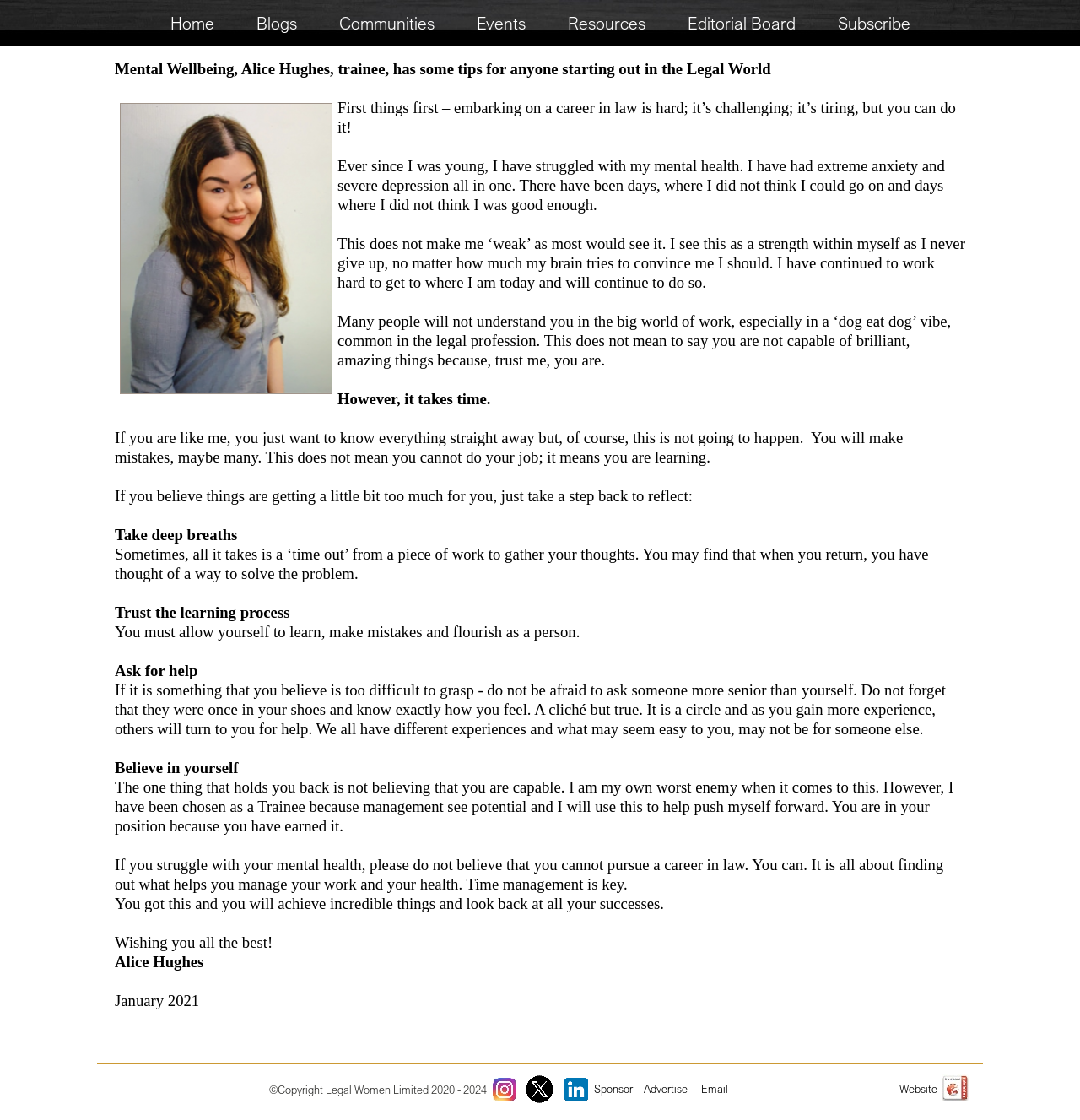What is the topic of the article?
Refer to the screenshot and deliver a thorough answer to the question presented.

The article discusses the author's personal experience with mental health issues and provides tips for others in the legal profession who may be struggling, indicating that the topic of the article is mental wellbeing in the legal profession.